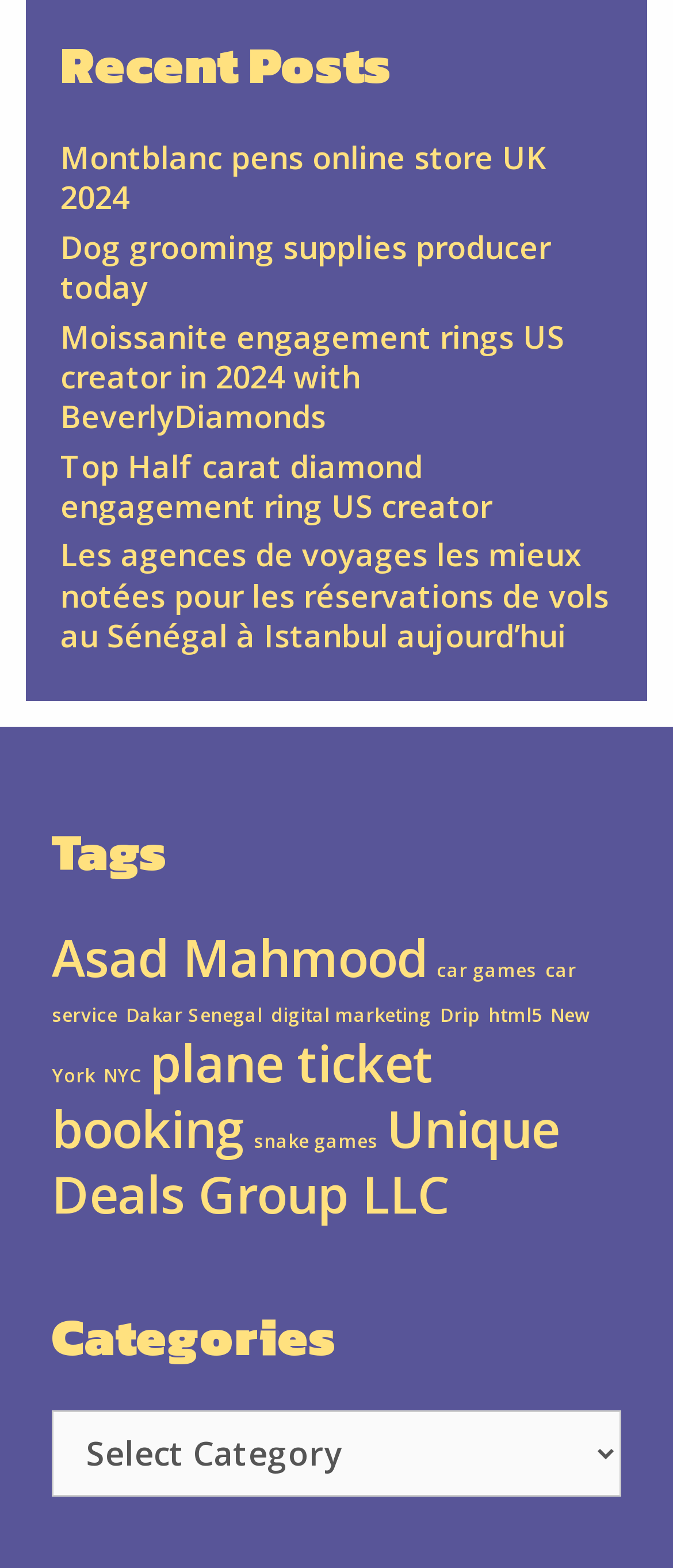How many items does the 'plane ticket booking' tag have?
Can you offer a detailed and complete answer to this question?

The link element with the text 'plane ticket booking' has a description '(2 items)', which indicates that this tag has 2 items associated with it.